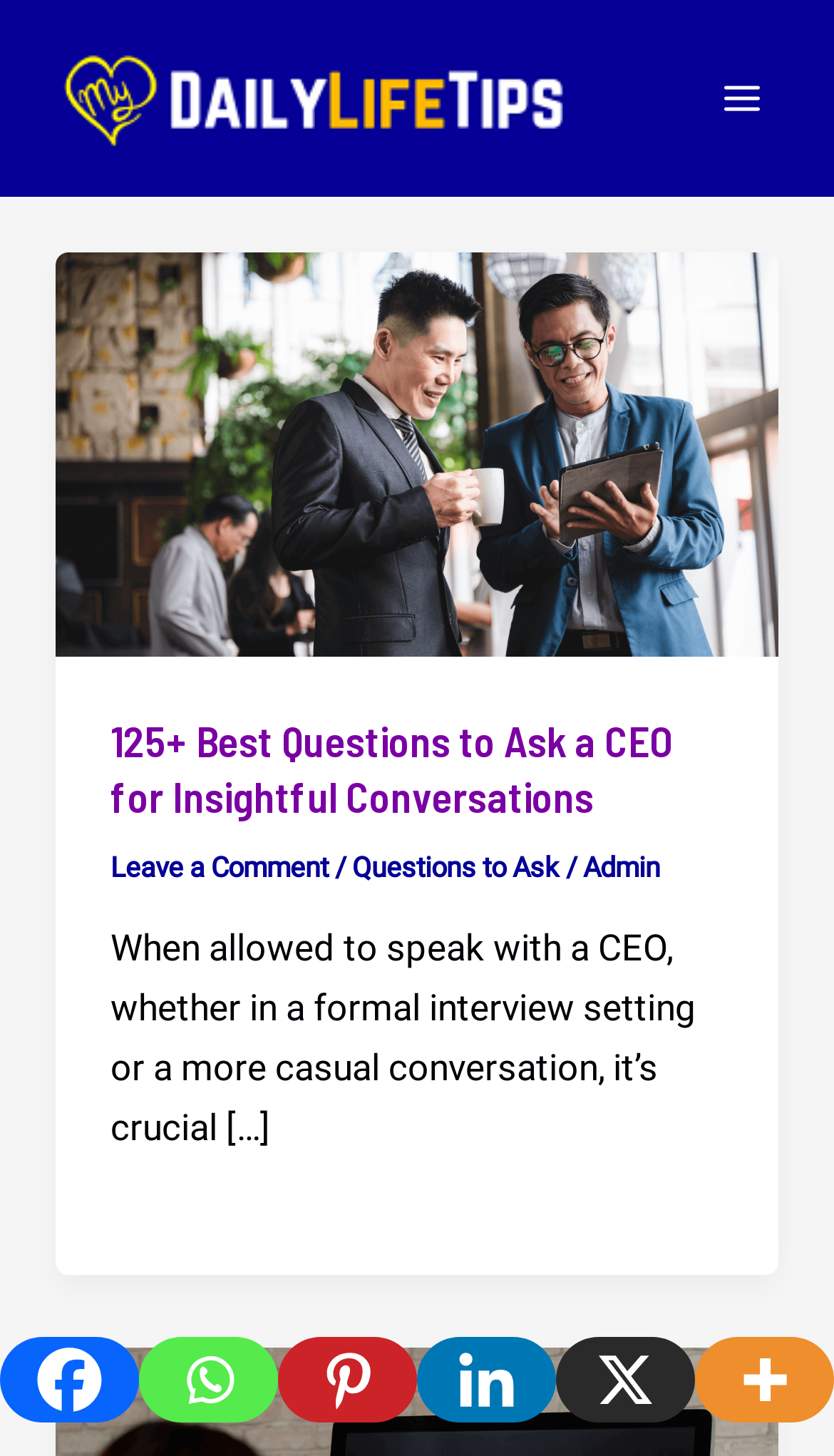Locate the bounding box coordinates of the element that needs to be clicked to carry out the instruction: "View more social media options". The coordinates should be given as four float numbers ranging from 0 to 1, i.e., [left, top, right, bottom].

[0.833, 0.918, 1.0, 0.977]